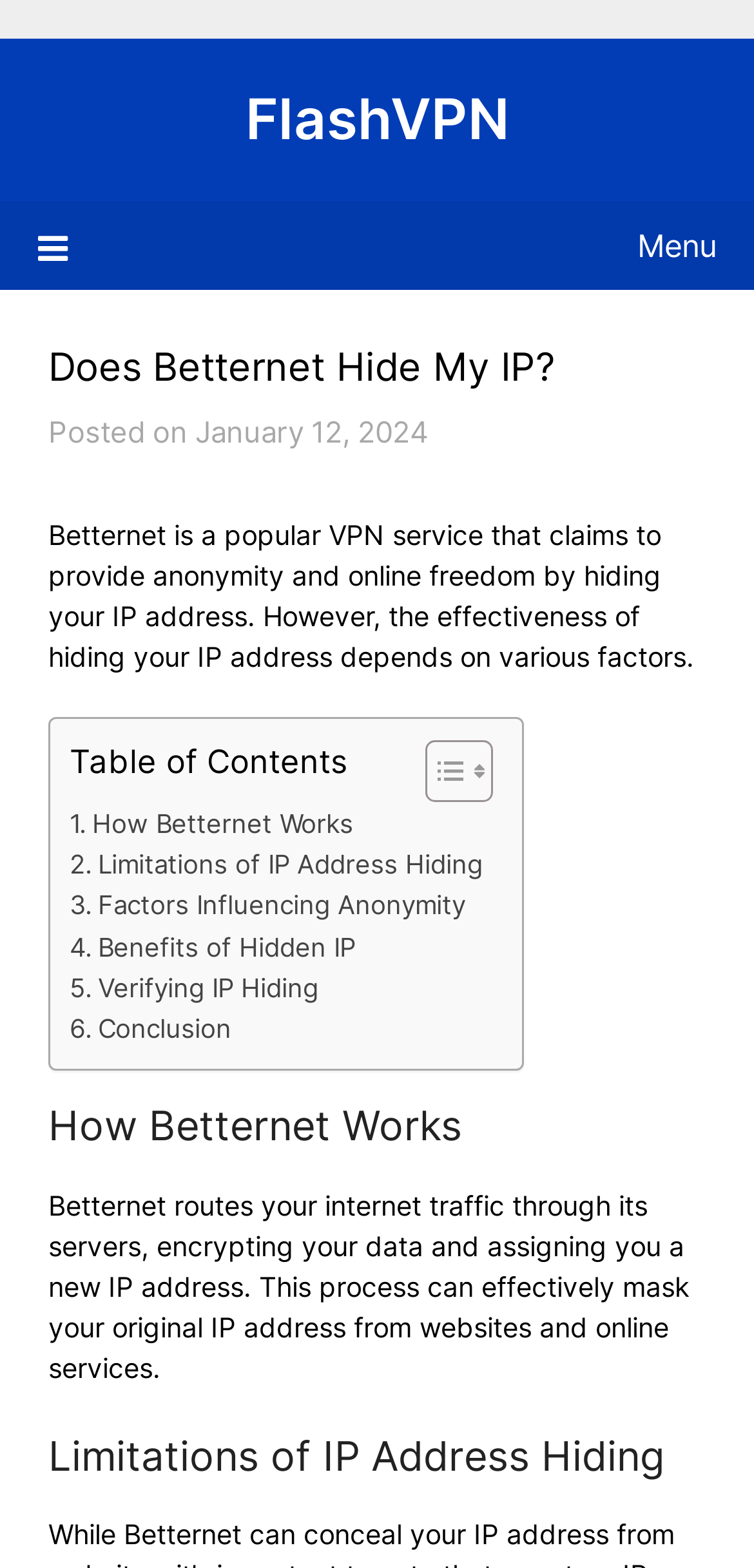Please give a one-word or short phrase response to the following question: 
What are the limitations of IP address hiding?

Not specified